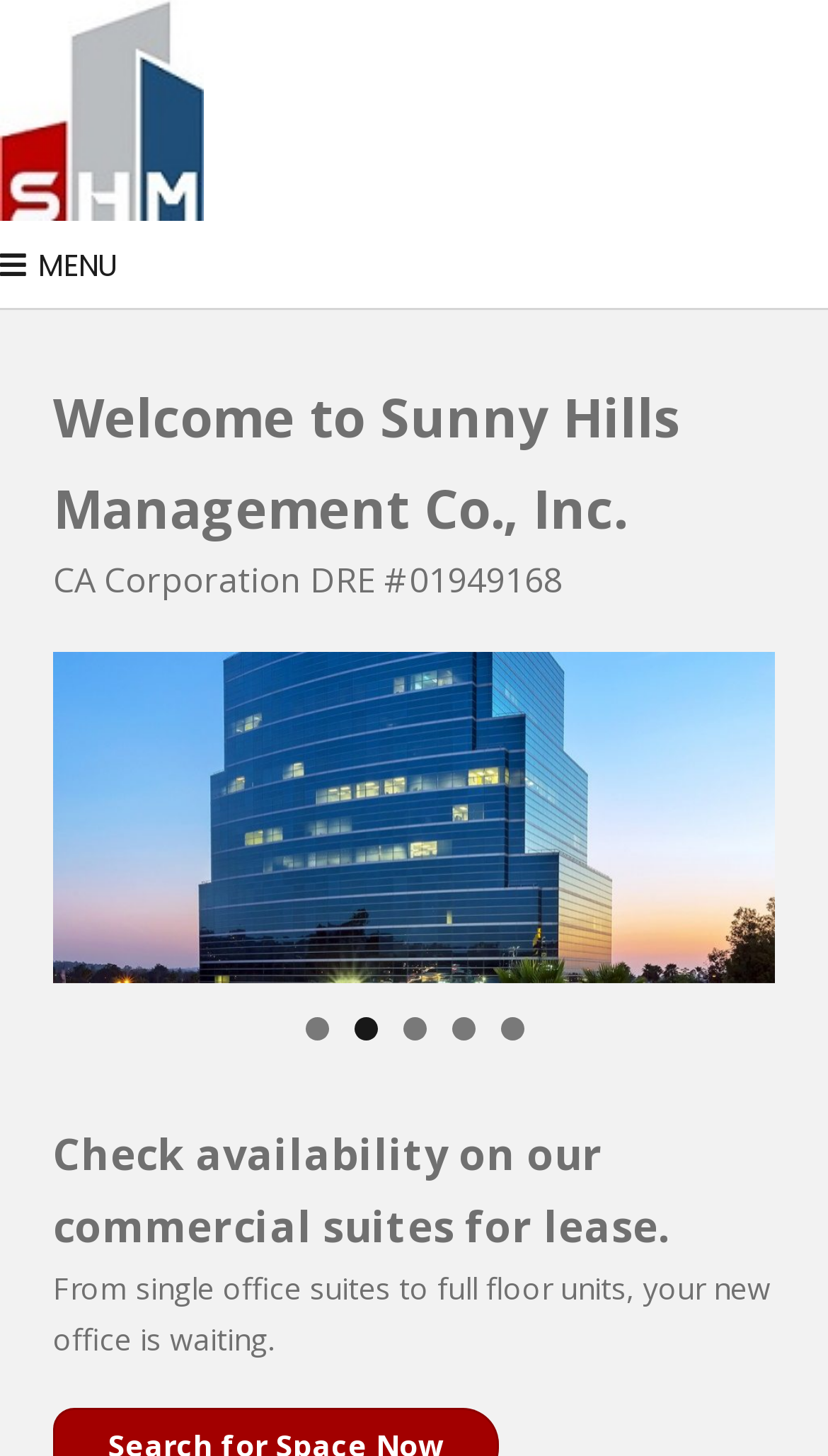What type of management does Sunny Hills provide?
Look at the image and answer with only one word or phrase.

Property and Asset